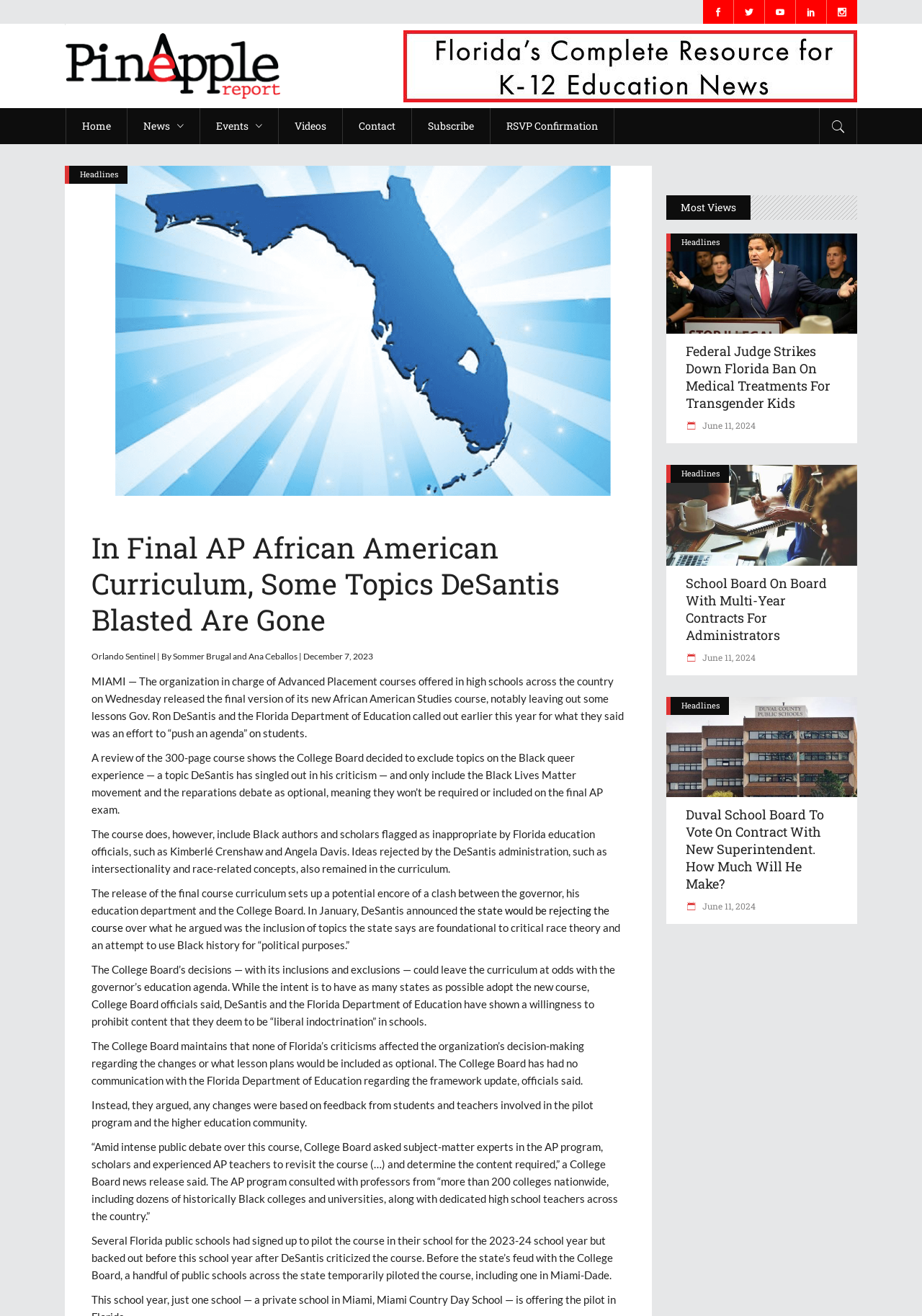Find the bounding box coordinates for the element described here: "Headlines".

[0.739, 0.53, 0.78, 0.543]